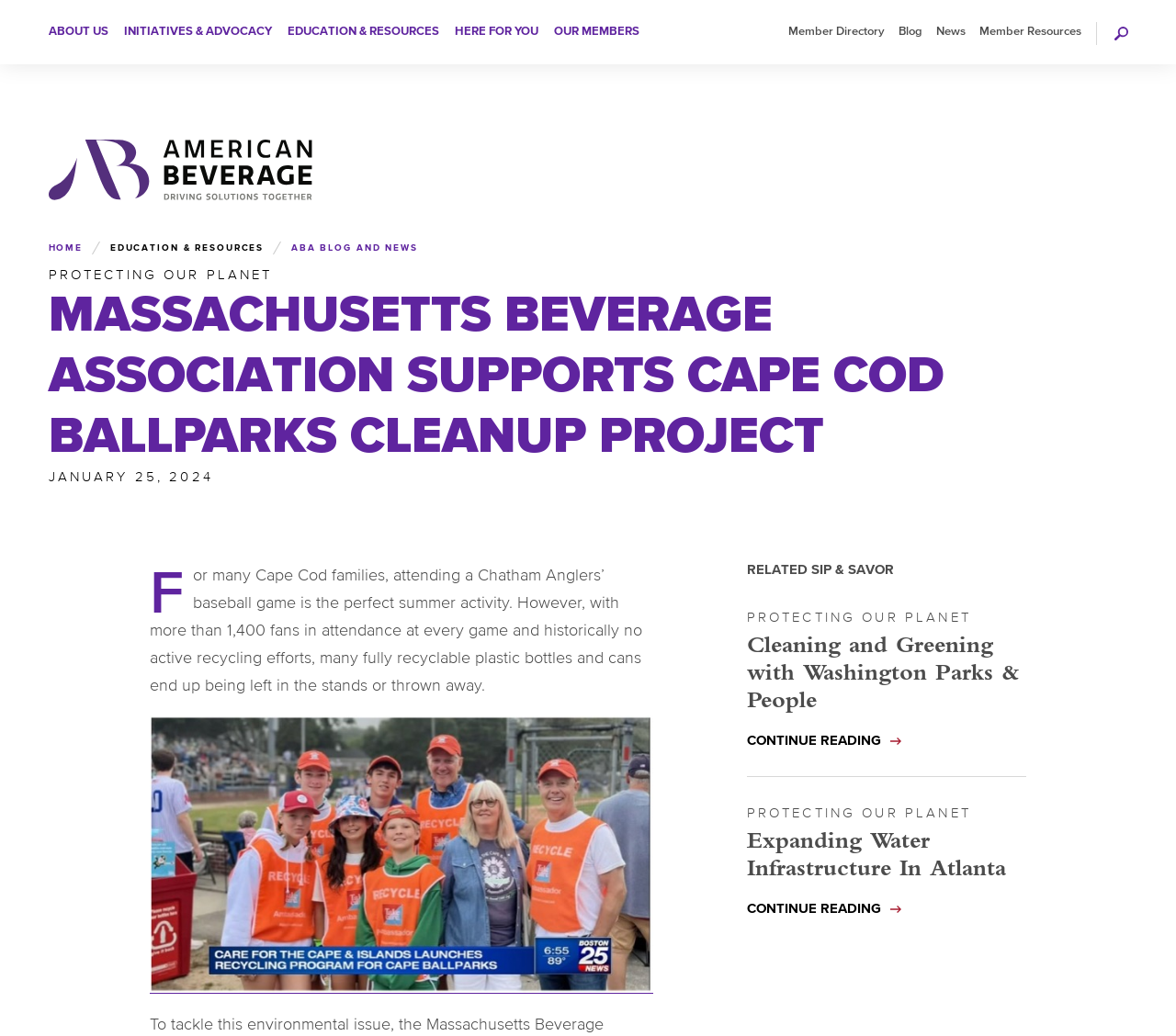Locate the coordinates of the bounding box for the clickable region that fulfills this instruction: "read about Massachusetts Beverage Association Supports Cape Cod Ballparks Cleanup Project".

[0.041, 0.273, 0.803, 0.449]